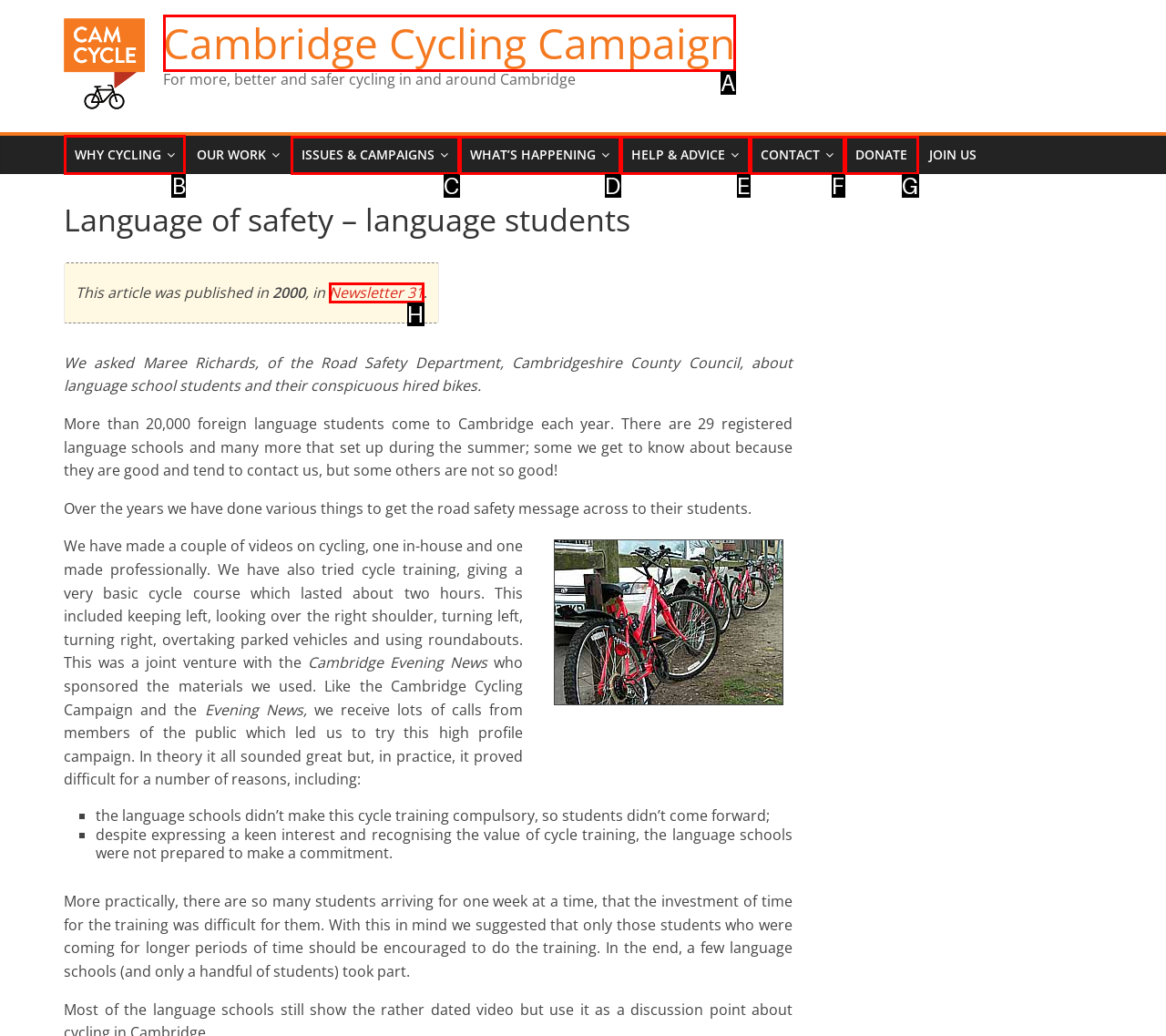Determine which UI element I need to click to achieve the following task: Learn more about our line of services Provide your answer as the letter of the selected option.

None